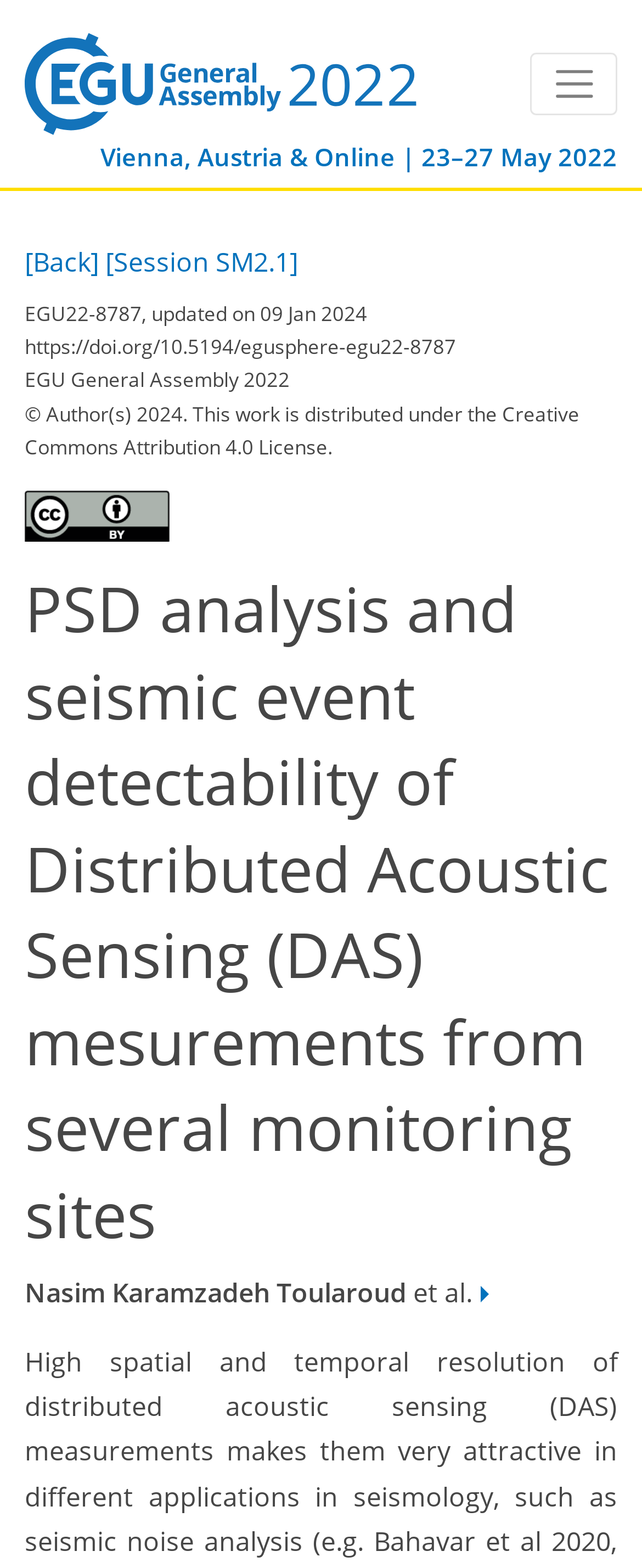Give an extensive and precise description of the webpage.

The webpage is about the CO Meeting Organizer EGU22, specifically a session or presentation details page. At the top left, there is a link and an image, likely a logo or icon. On the top right, there is a button to toggle navigation.

Below the top section, there is a header section with the title "Vienna, Austria & Online | 23–27 May 2022", indicating the location and date of the event. Underneath, there are two links, "[Back]" and "[Session SM2.1]", which suggest navigation options.

The main content section starts with a series of text blocks, including "EGU22-8787, updated on 09 Jan 2024", a DOI link, and a title "EGU General Assembly 2022". These texts provide information about the session or presentation.

Further down, there is a copyright notice "© Author(s) 2024. This work is distributed under the Creative Commons Attribution 4.0 License." accompanied by an image of the Creative Commons Attribution 4.0 International logo.

The main title of the session or presentation is "PSD analysis and seismic event detectability of Distributed Acoustic Sensing (DAS) mesurements from several monitoring sites", which is a heading element. Below the title, there is a list of authors, including "Nasim Karamzadeh Toularoud, Jérôme Azzola, Emmanuel Gaucher, Thomas Forbriger, Rudolf Widmer-Schnidrig, Felix Bögelspacher, Michael Frietsch, and Andreas Rietbrock", with the presenting author highlighted in bold.